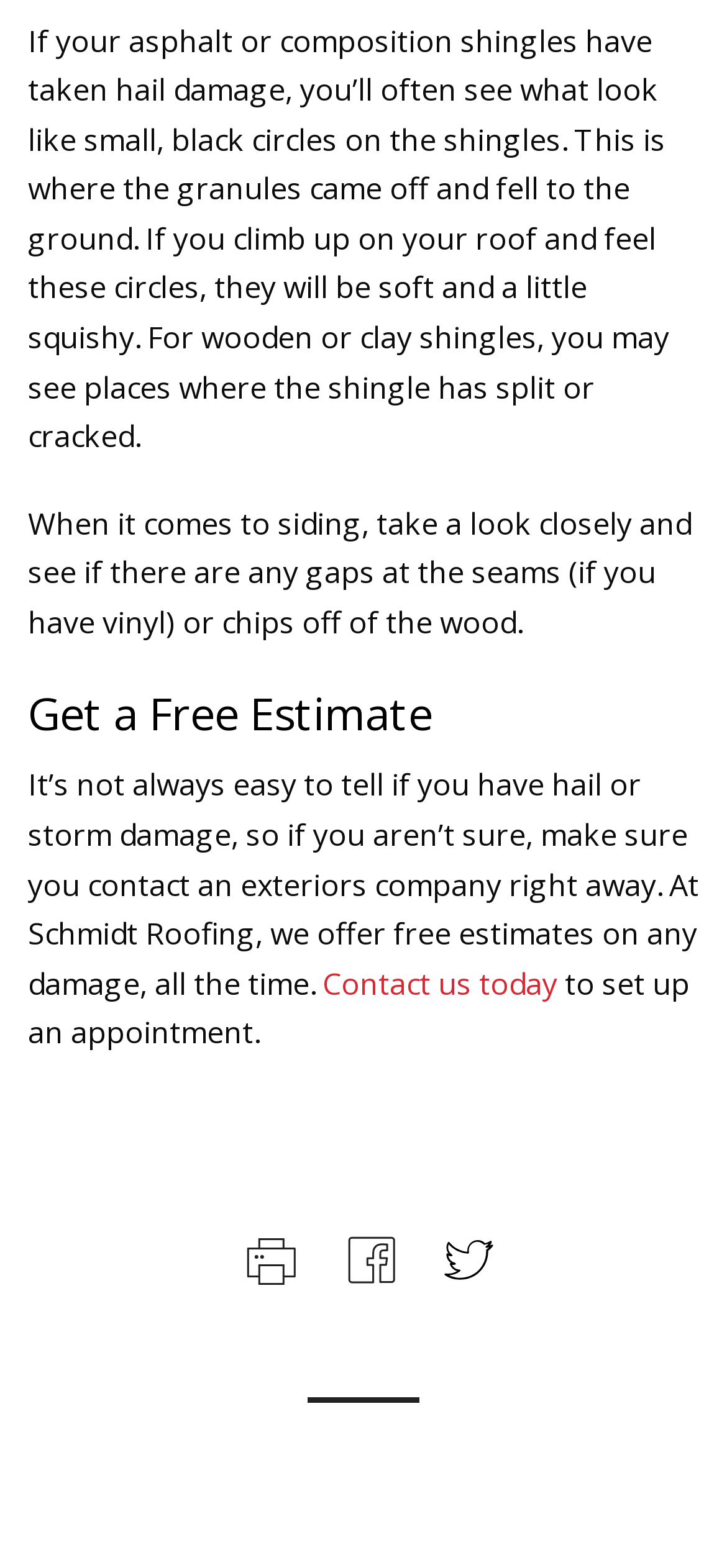Provide a brief response using a word or short phrase to this question:
What can you do to set up an appointment?

Contact us today